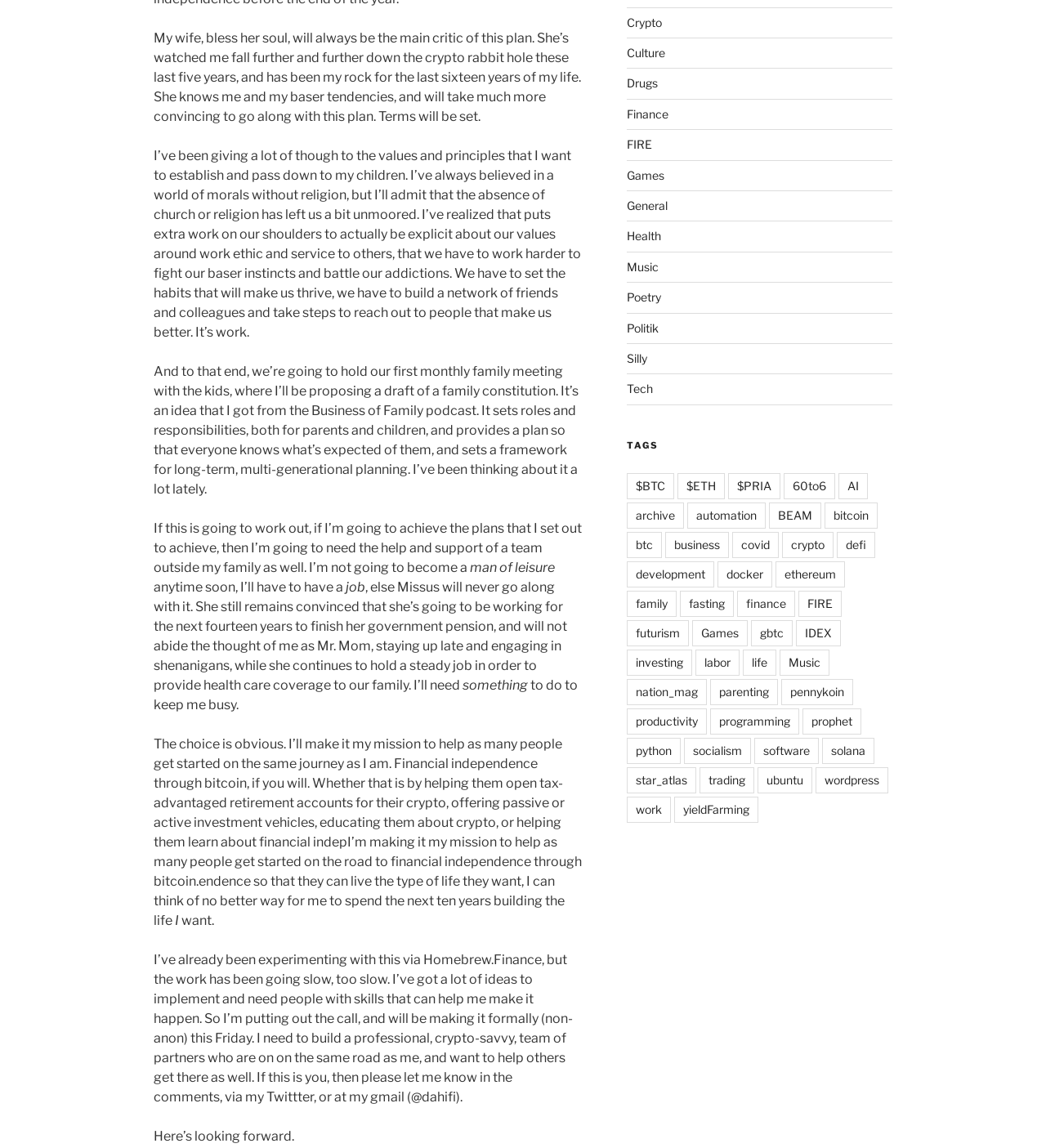Please use the details from the image to answer the following question comprehensively:
What is the author planning to propose to his family?

The author mentions that he got the idea from the Business of Family podcast, and it sets roles and responsibilities for both parents and children, providing a plan for everyone to know what's expected of them and setting a framework for long-term, multi-generational planning.